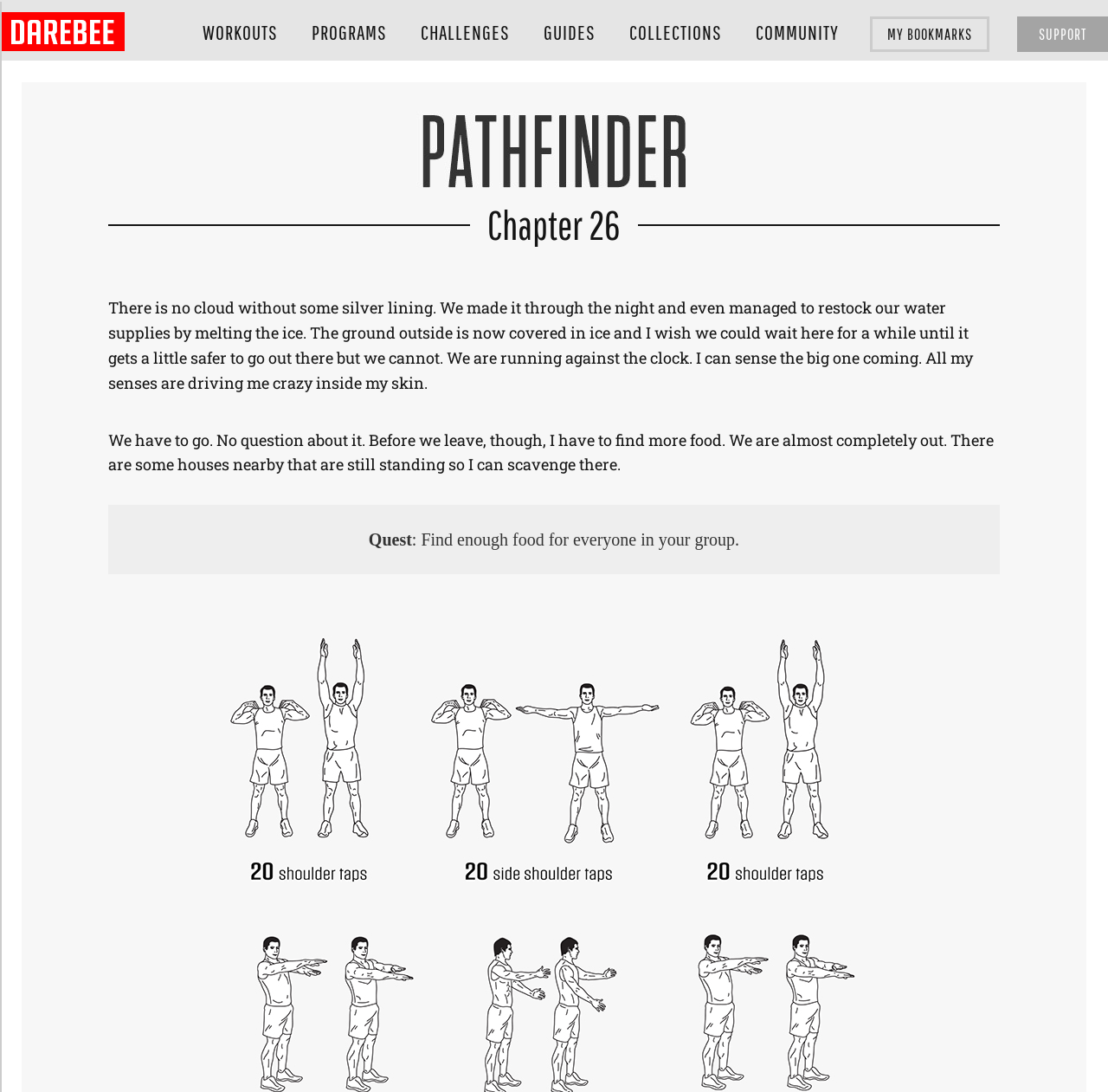Identify the bounding box coordinates of the HTML element based on this description: "my bookmarks".

[0.785, 0.015, 0.893, 0.048]